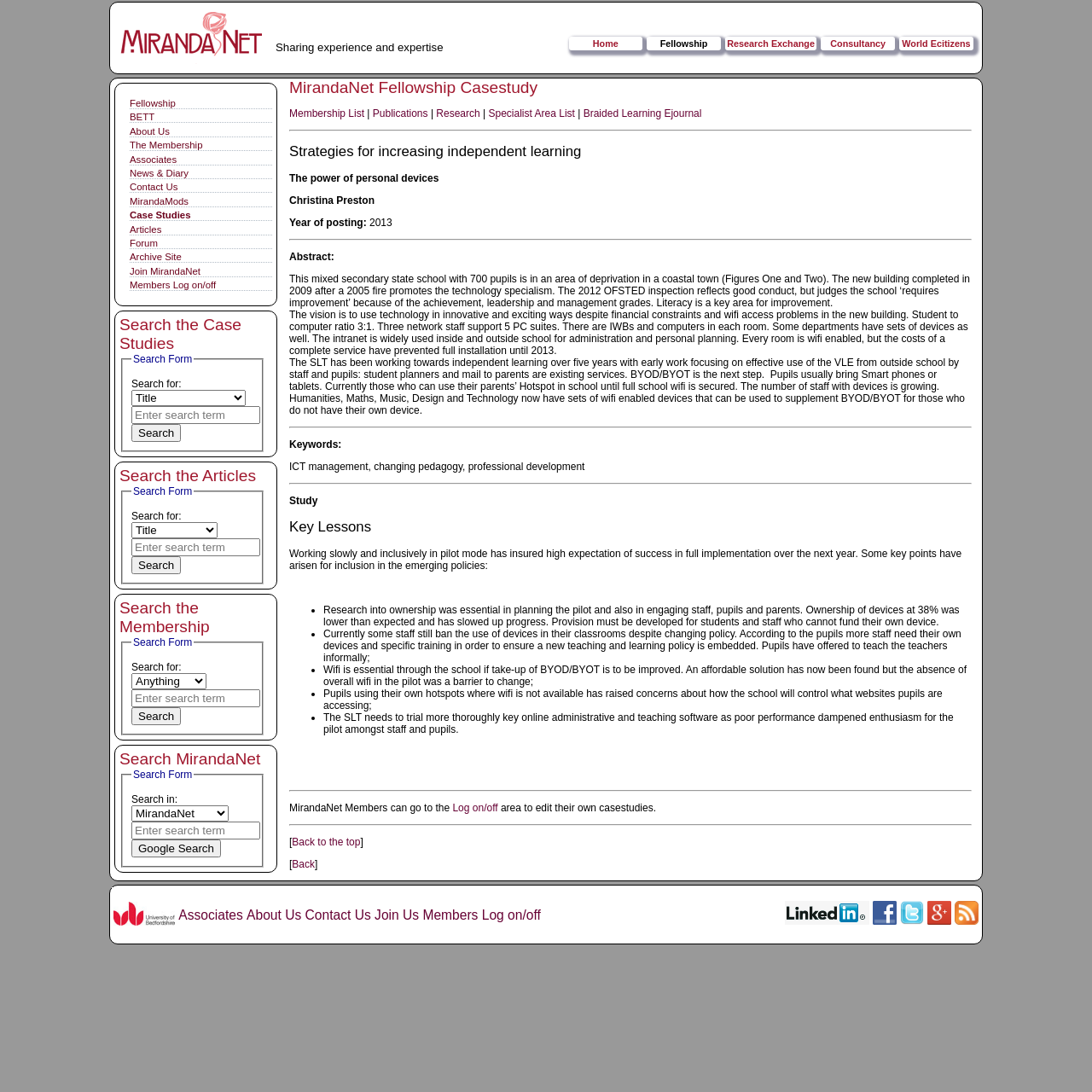What is the title of the case study?
Answer the question with a single word or phrase, referring to the image.

Strategies for increasing independent learning